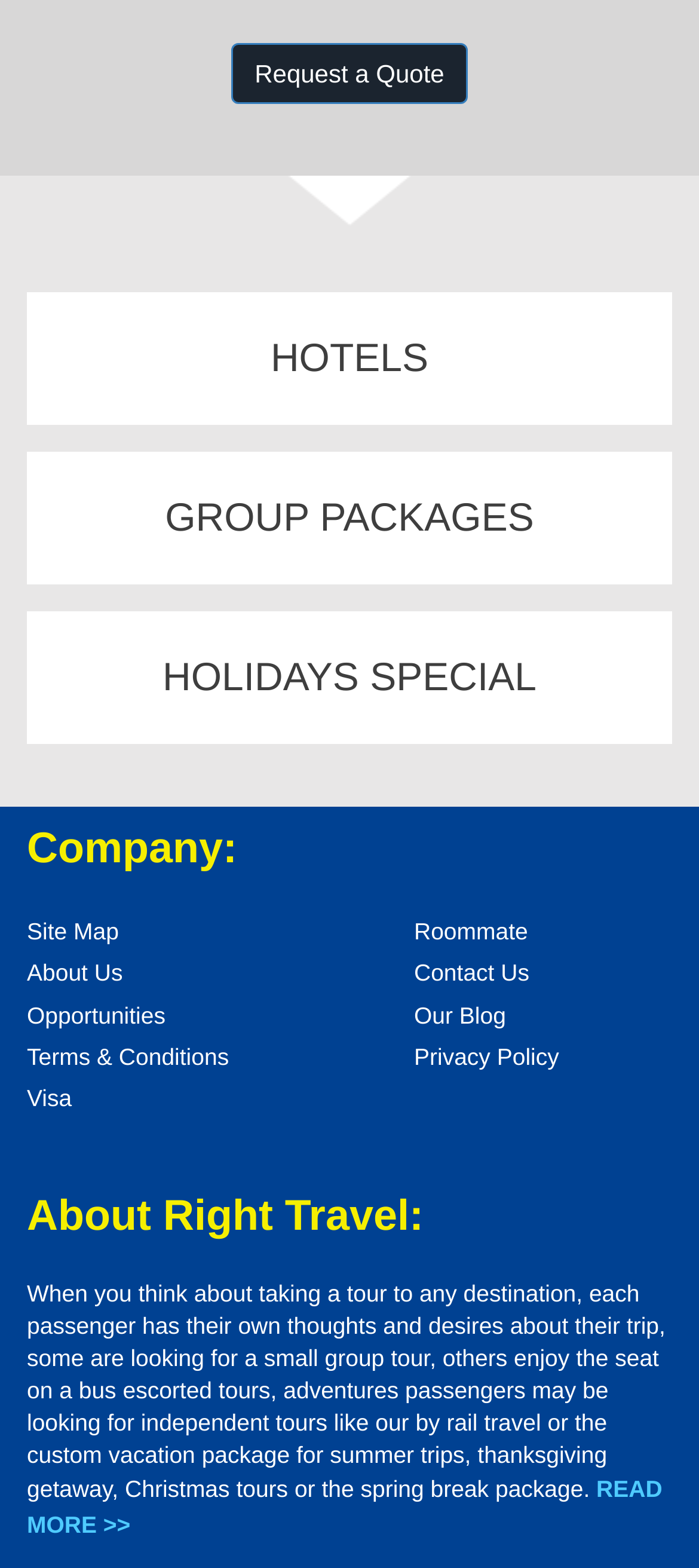Please identify the coordinates of the bounding box for the clickable region that will accomplish this instruction: "View hotels".

[0.038, 0.186, 0.962, 0.271]